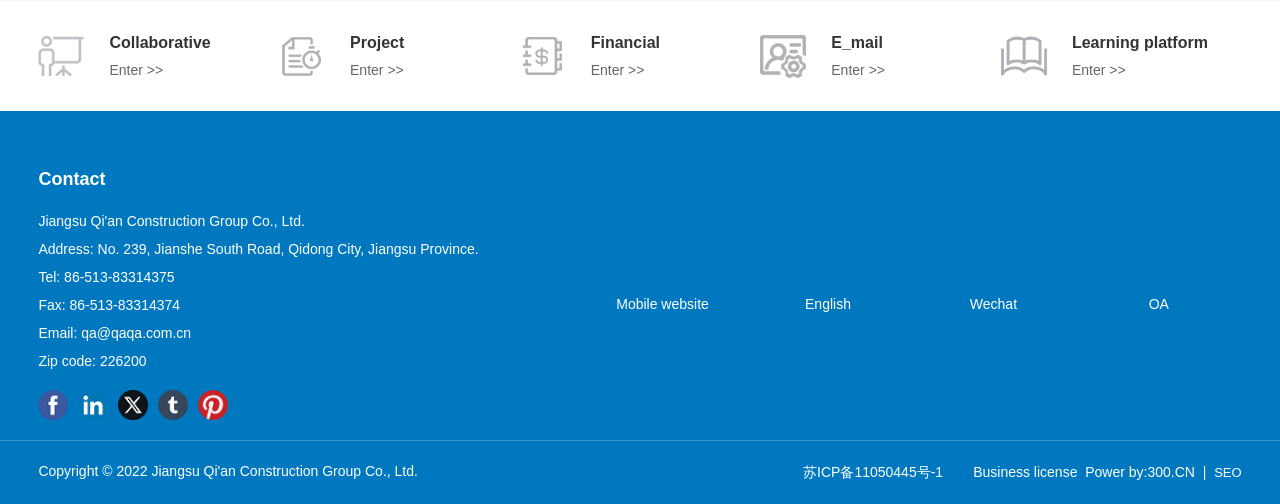Please identify the bounding box coordinates of the element that needs to be clicked to perform the following instruction: "Enter Project".

[0.273, 0.124, 0.315, 0.155]